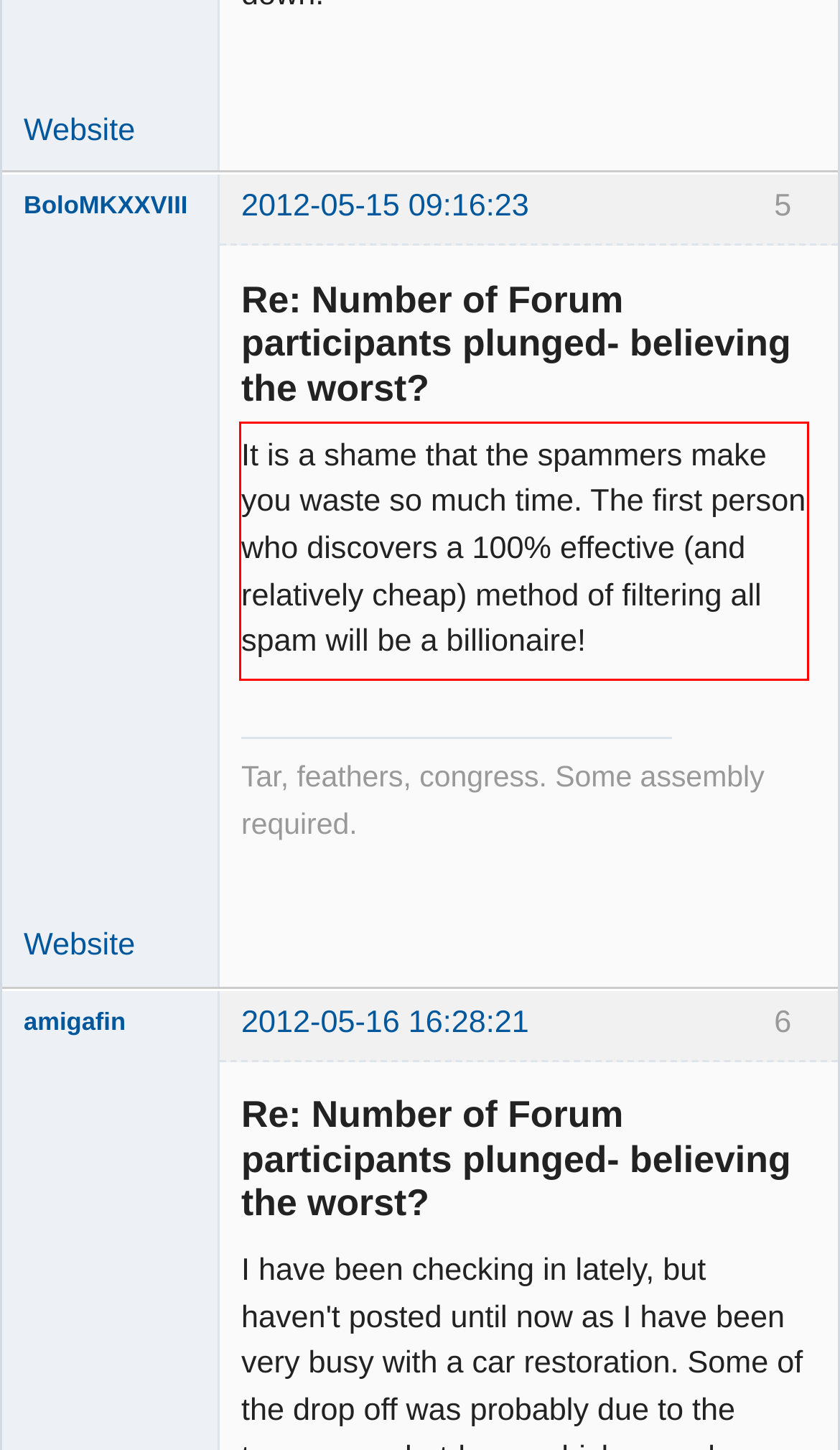Observe the screenshot of the webpage that includes a red rectangle bounding box. Conduct OCR on the content inside this red bounding box and generate the text.

It is a shame that the spammers make you waste so much time. The first person who discovers a 100% effective (and relatively cheap) method of filtering all spam will be a billionaire!